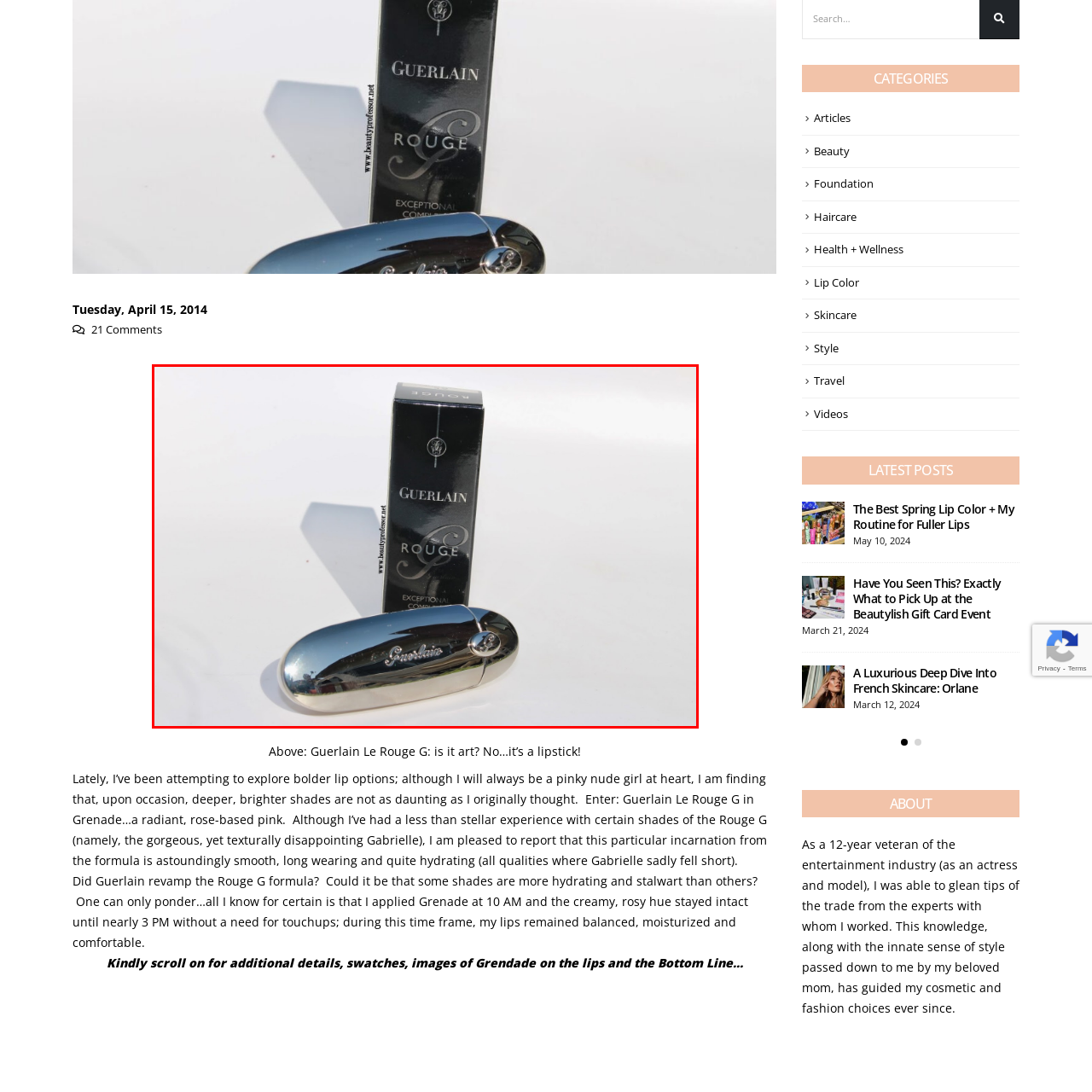Look at the image within the red outlined box, What is a notable feature of the lipstick's formula? Provide a one-word or brief phrase answer.

Hydrating